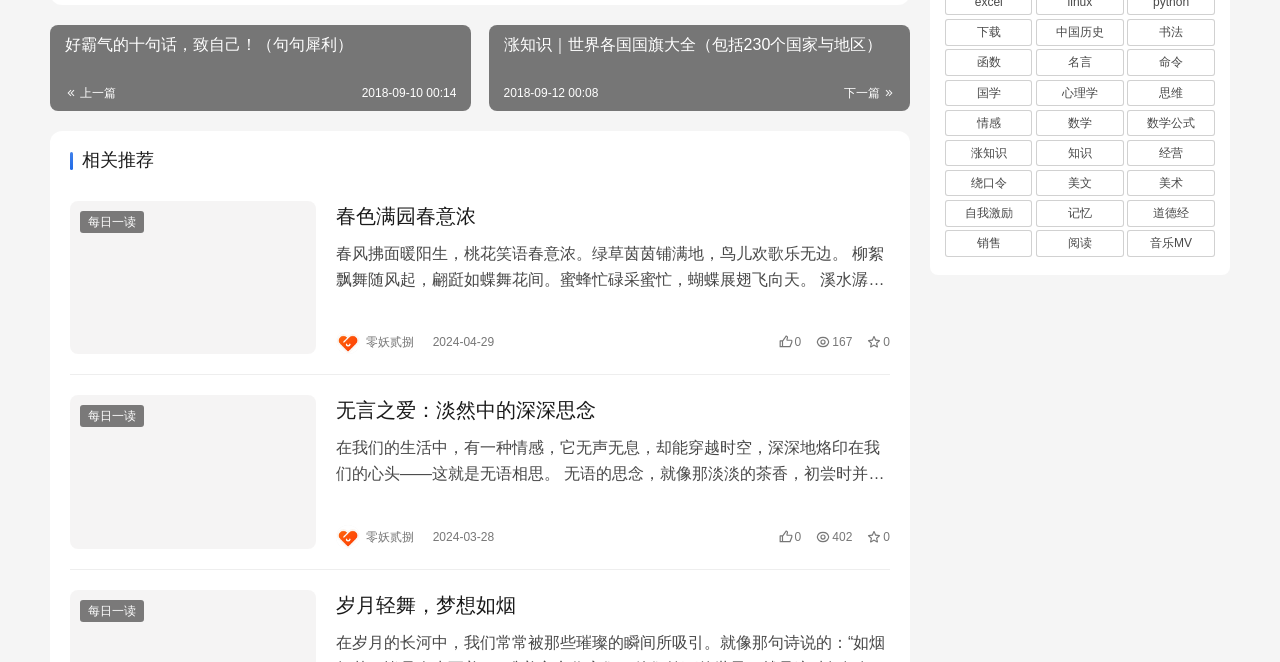Can you determine the bounding box coordinates of the area that needs to be clicked to fulfill the following instruction: "Click the link to read '无言之爱：淡然中的深深思念'"?

[0.055, 0.597, 0.247, 0.829]